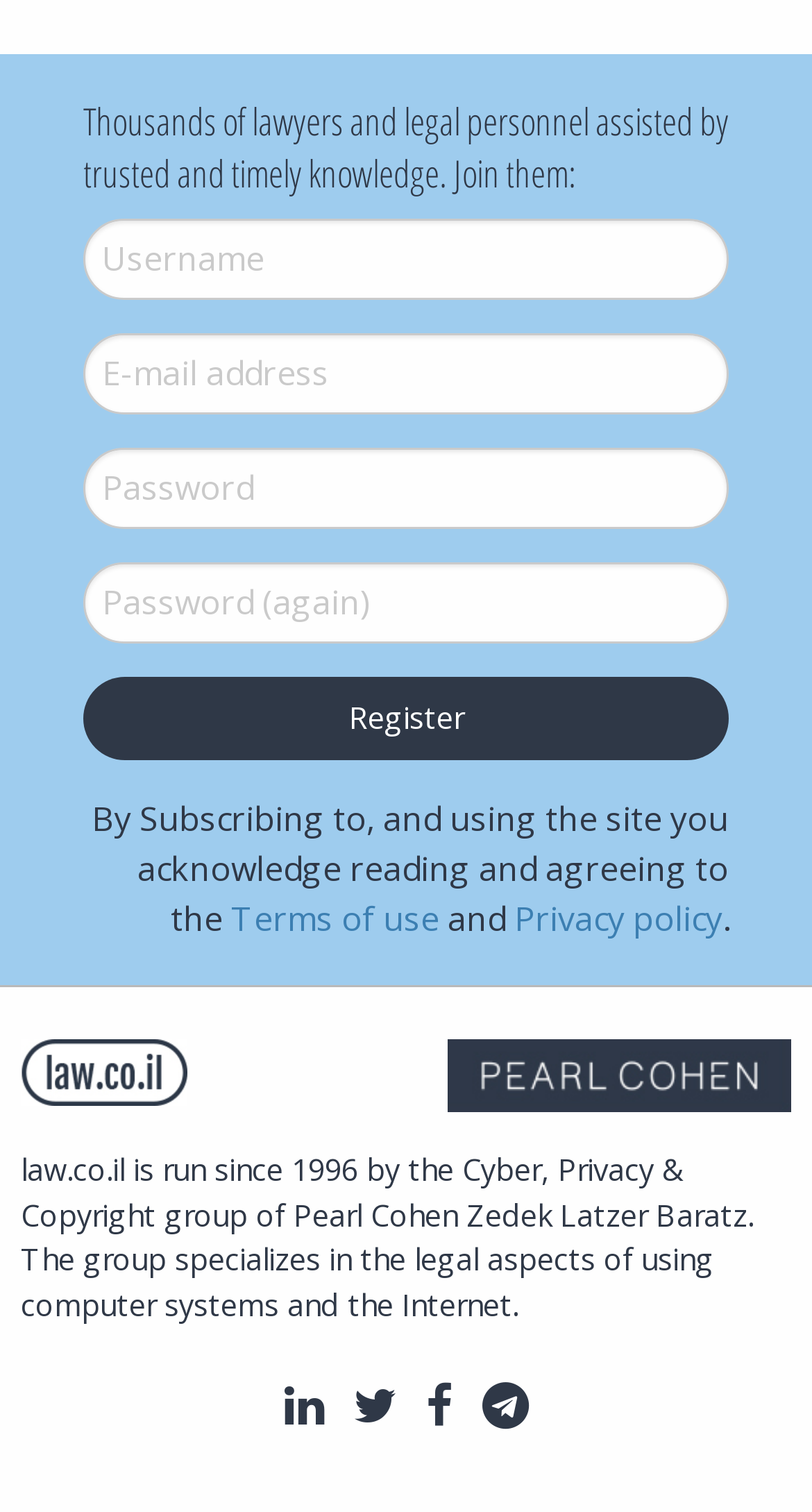What is the name of the law firm associated with this website?
Please answer the question with as much detail and depth as you can.

The text at the bottom of the webpage mentions that 'law.co.il is run since 1996 by the Cyber, Privacy & Copyright group of Pearl Cohen Zedek Latzer Baratz.', which indicates that the law firm associated with this website is Pearl Cohen Zedek Latzer Baratz.